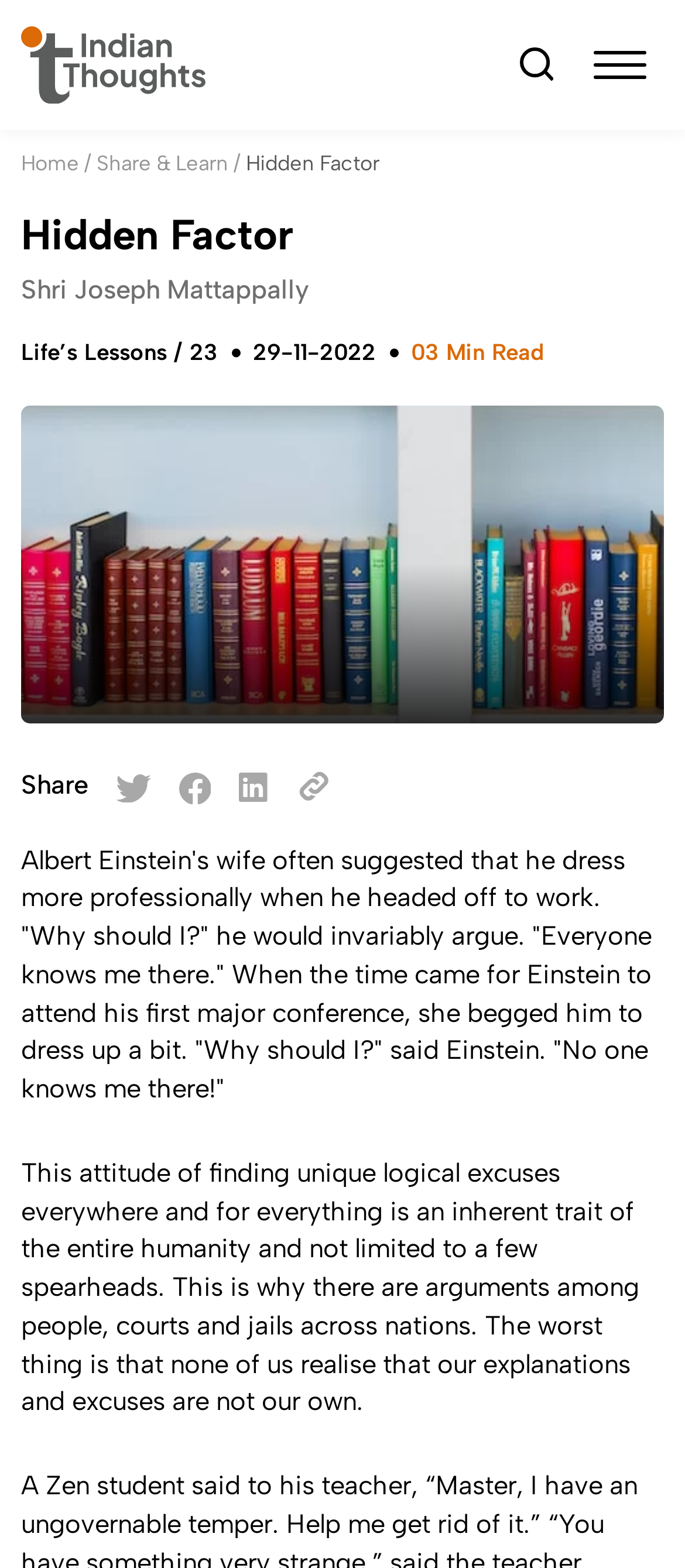Identify the bounding box of the HTML element described as: "Home".

[0.031, 0.096, 0.115, 0.112]